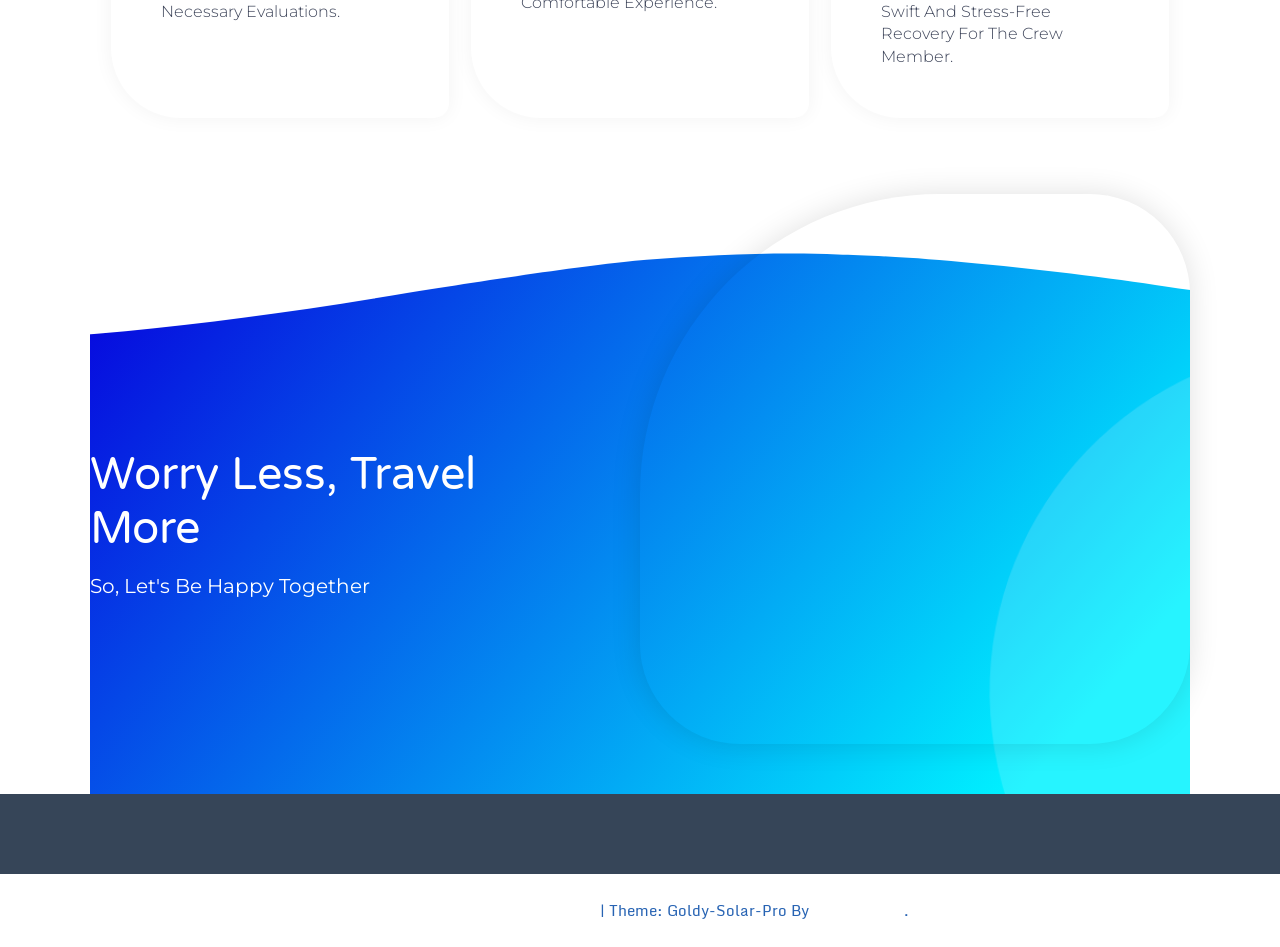What is the theme of the website?
Please craft a detailed and exhaustive response to the question.

I determined the theme of the website by looking at the footer section, where it says 'Theme: Goldy-Solar-Pro By Inverstheme'. This suggests that the website is using a theme called Goldy-Solar-Pro, which is created by Inverstheme.